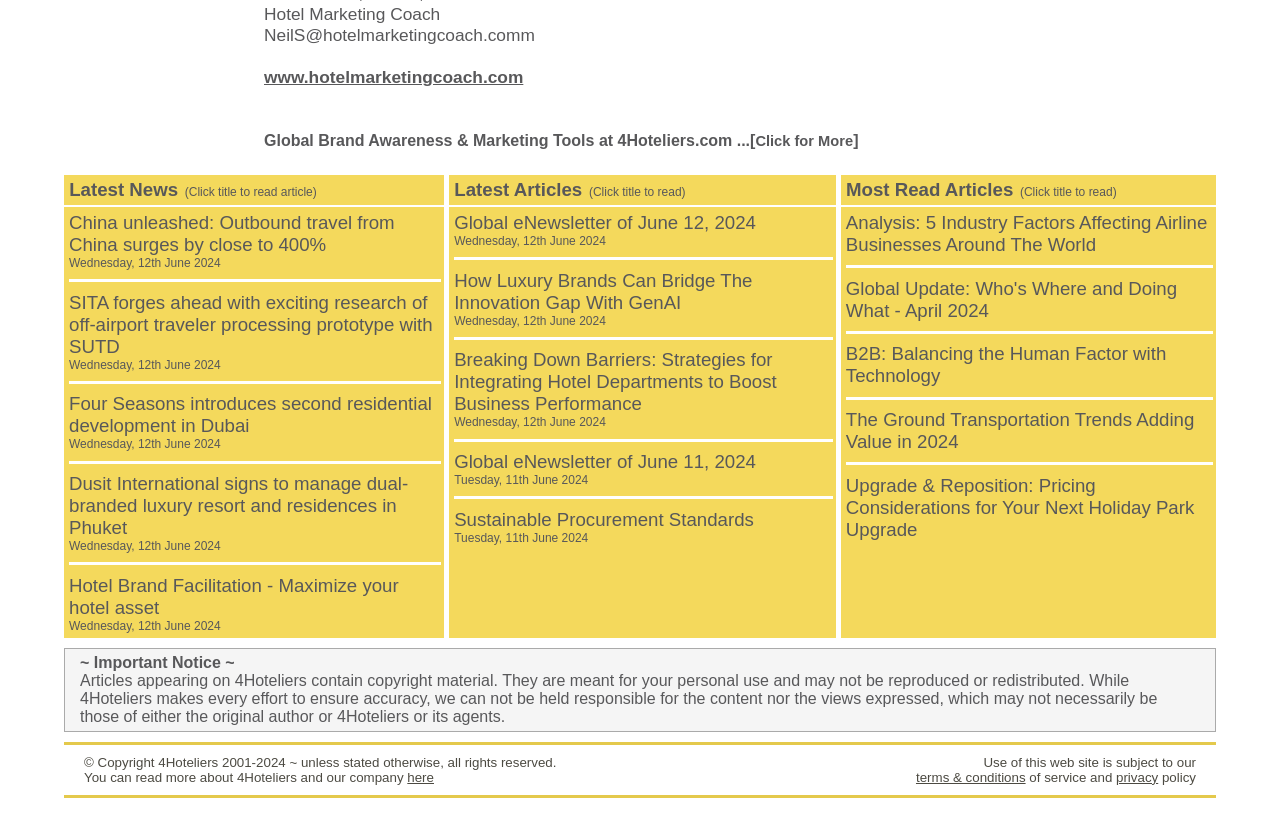Please determine the bounding box coordinates of the element's region to click for the following instruction: "Click on the link to read the article 'Global eNewsletter of June 12, 2024 Wednesday, 12th June 2024'".

[0.355, 0.256, 0.591, 0.301]